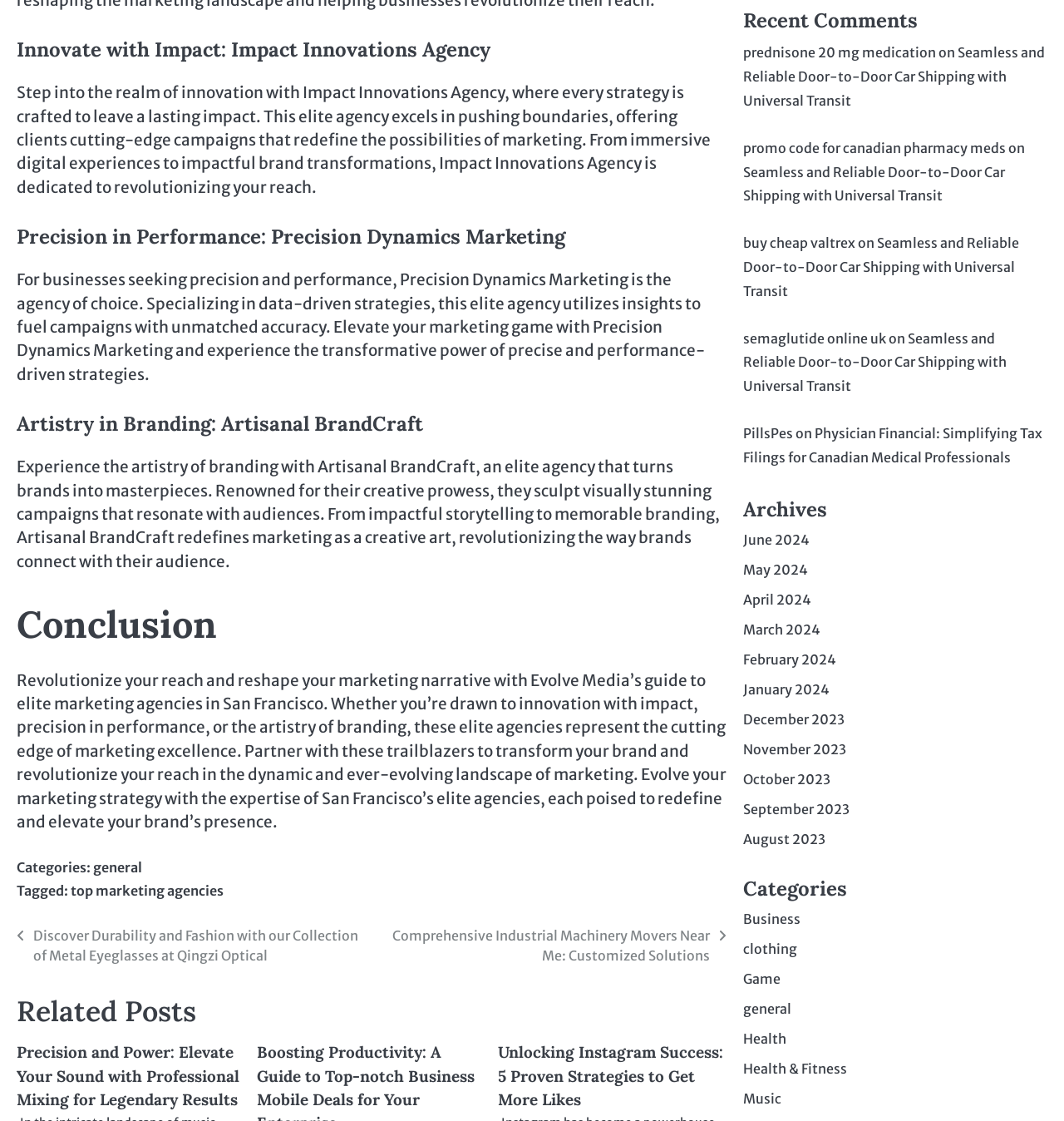Bounding box coordinates are specified in the format (top-left x, top-left y, bottom-right x, bottom-right y). All values are floating point numbers bounded between 0 and 1. Please provide the bounding box coordinate of the region this sentence describes: September 2023

[0.698, 0.714, 0.798, 0.729]